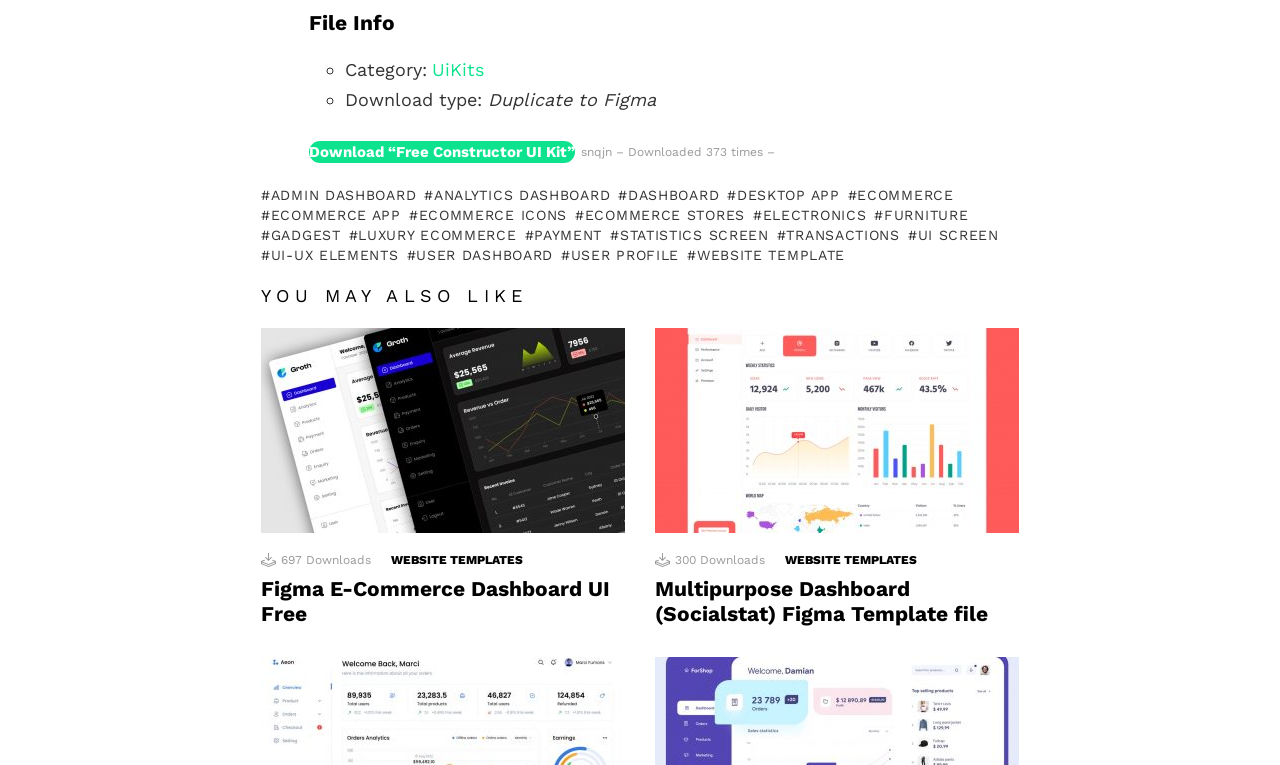Provide your answer in one word or a succinct phrase for the question: 
How many downloads does the second recommended file have?

300